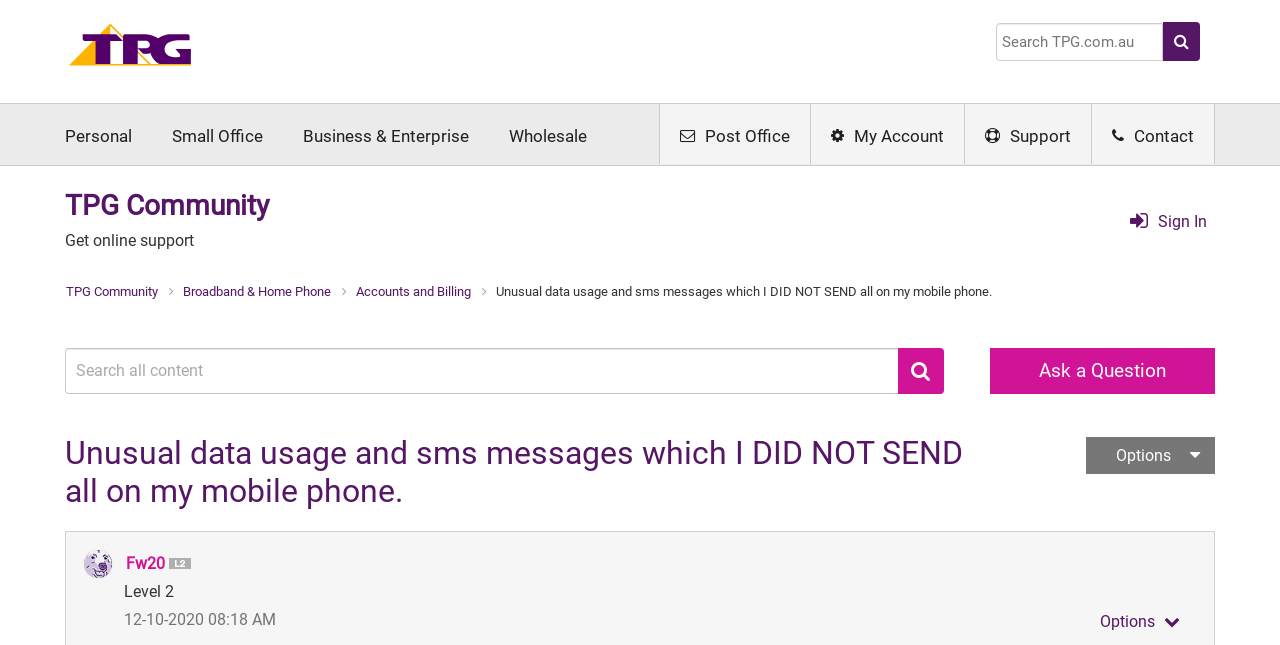Find the bounding box of the UI element described as: "name="submitContext" value="Search"". The bounding box coordinates should be given as four float values between 0 and 1, i.e., [left, top, right, bottom].

[0.702, 0.539, 0.738, 0.611]